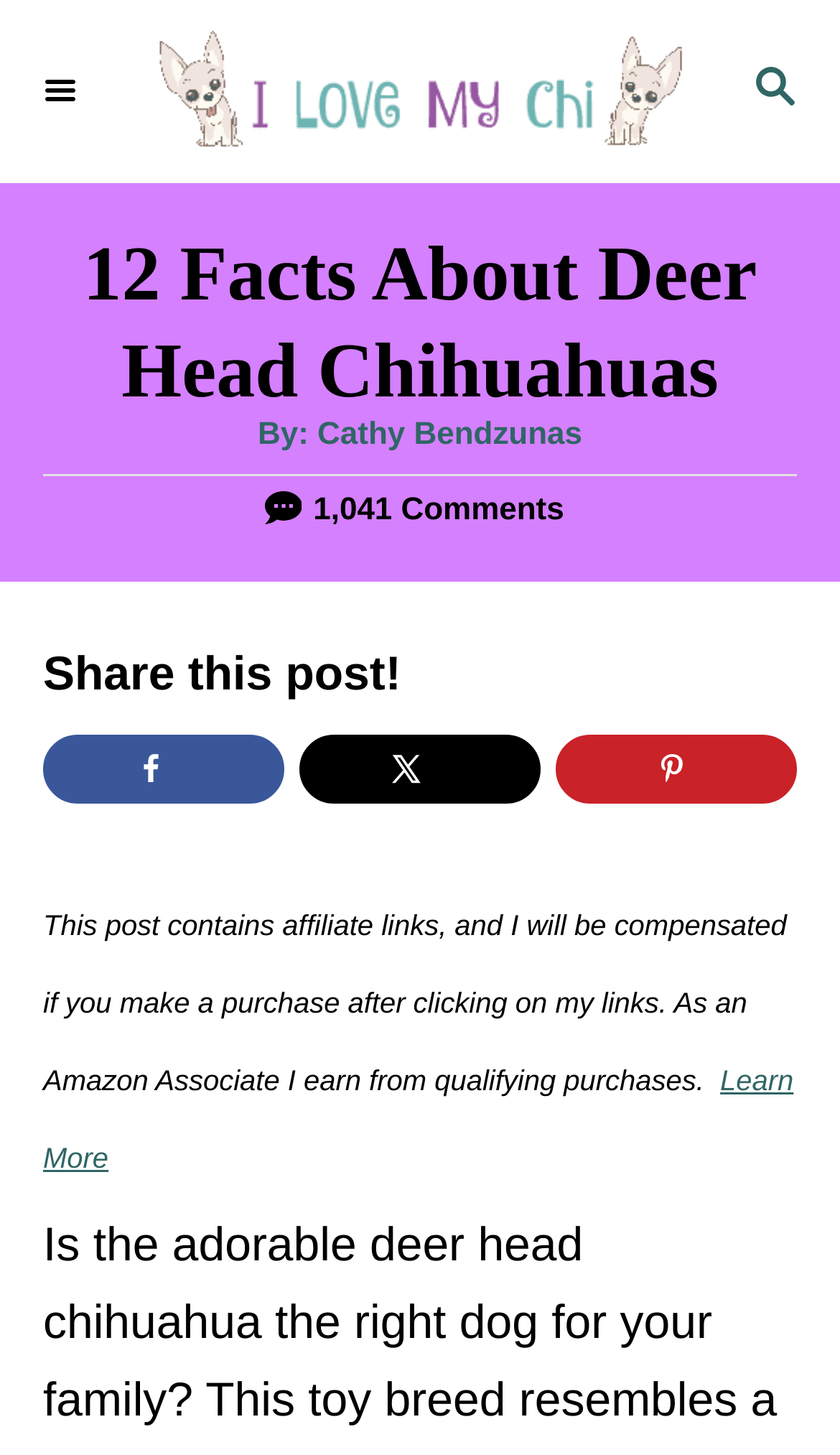Pinpoint the bounding box coordinates of the clickable area needed to execute the instruction: "Visit I Love My Chi website". The coordinates should be specified as four float numbers between 0 and 1, i.e., [left, top, right, bottom].

[0.154, 0.0, 0.846, 0.126]